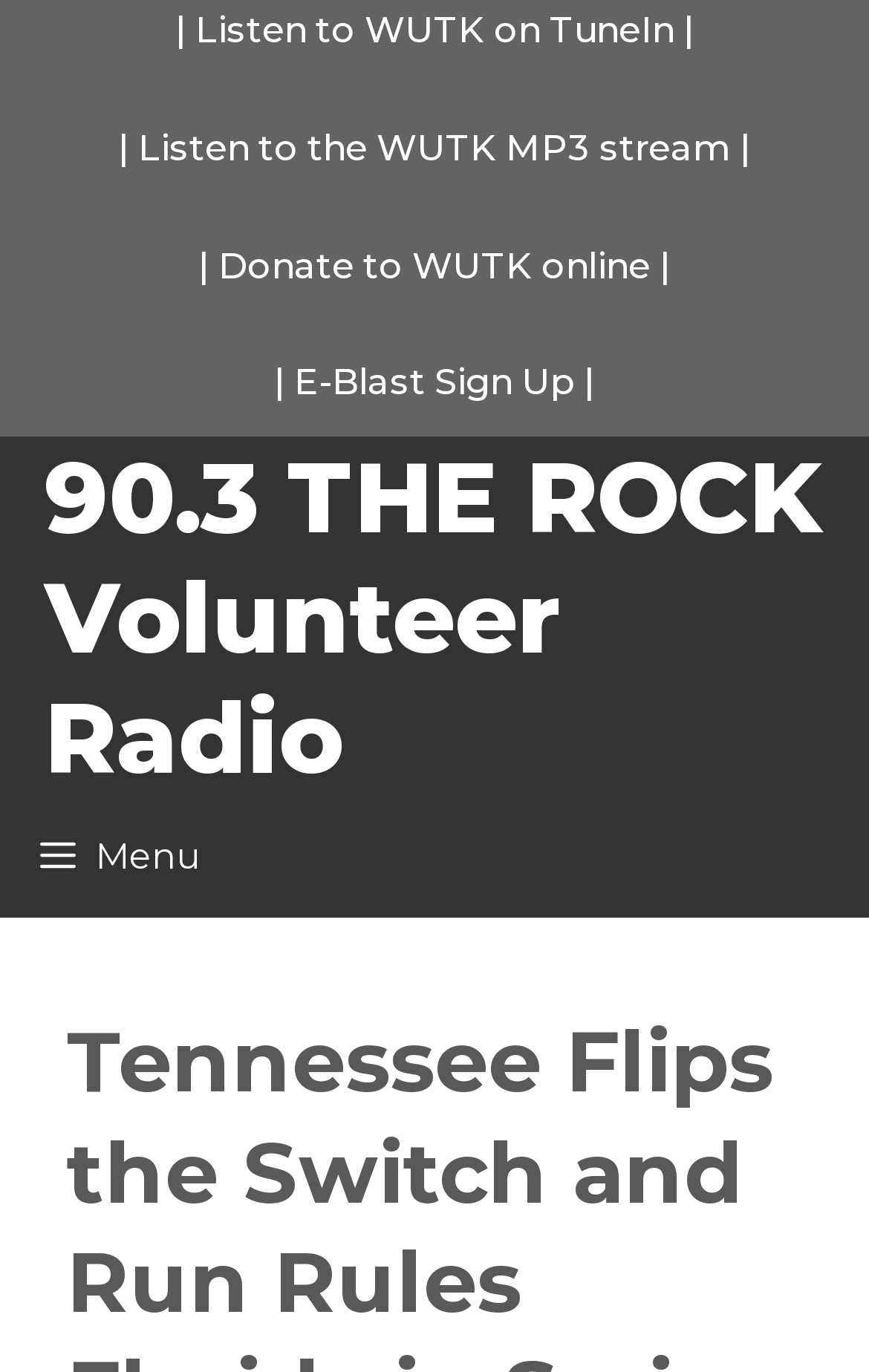Kindly respond to the following question with a single word or a brief phrase: 
What is the purpose of the button at the top left?

Menu